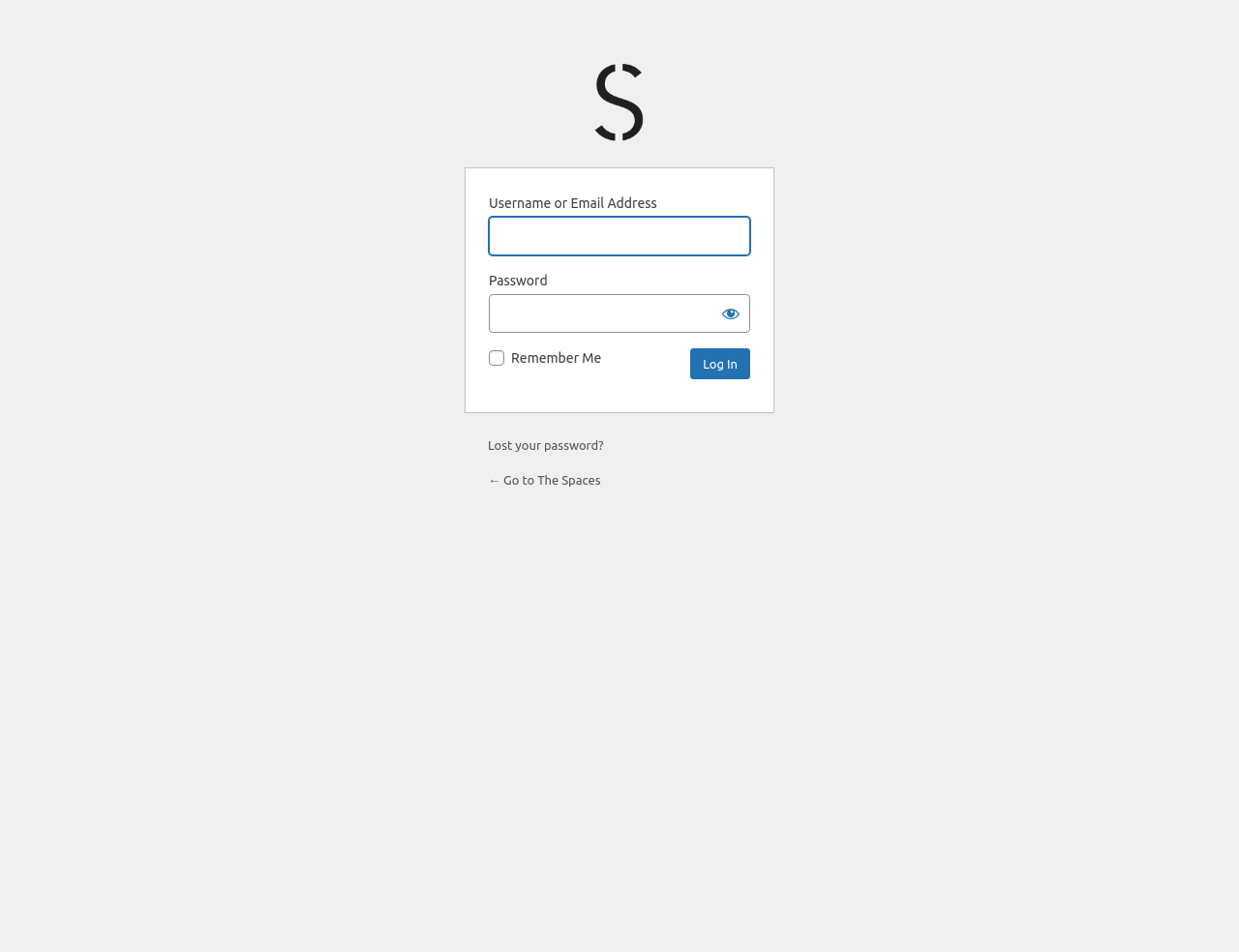Given the description "name="pwd"", determine the bounding box of the corresponding UI element.

[0.395, 0.309, 0.605, 0.35]